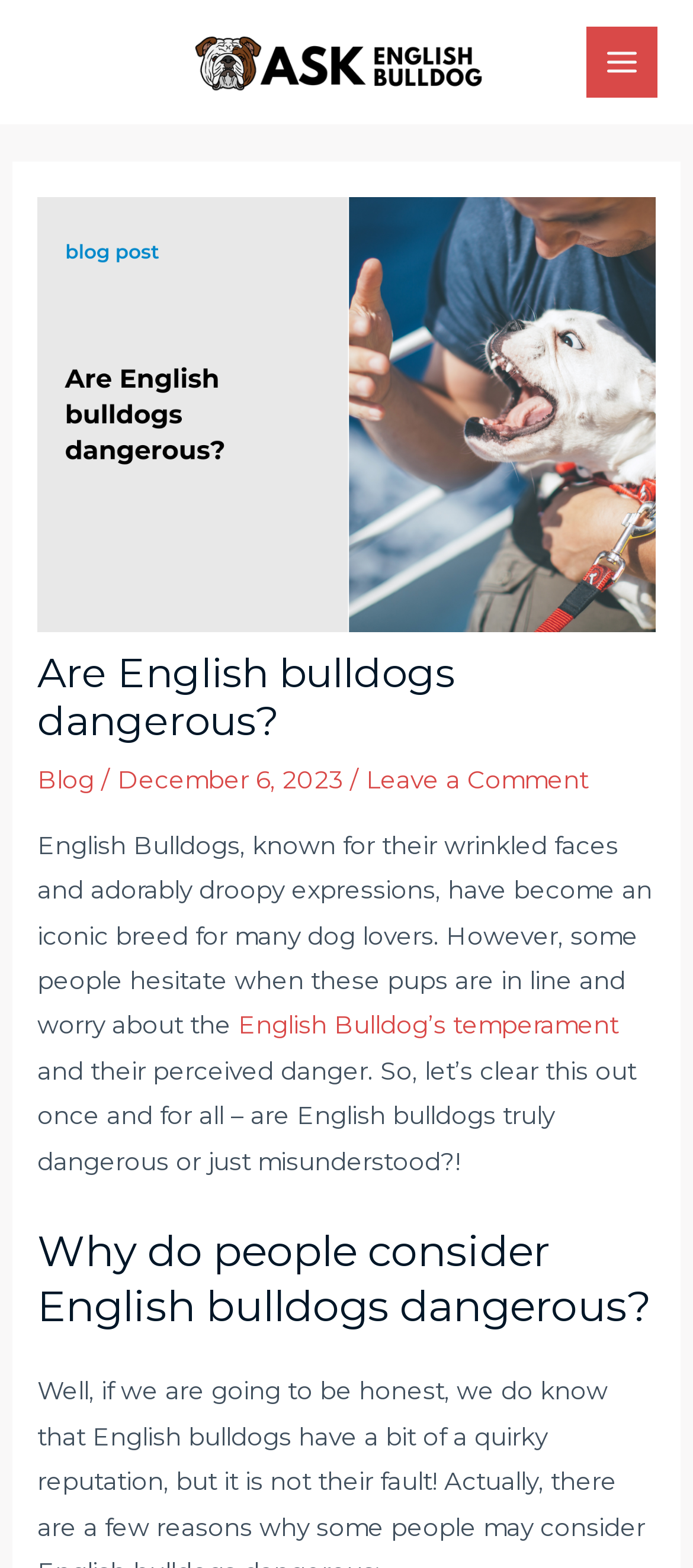Please predict the bounding box coordinates (top-left x, top-left y, bottom-right x, bottom-right y) for the UI element in the screenshot that fits the description: alt="AskEnglishBulldog"

[0.269, 0.029, 0.731, 0.047]